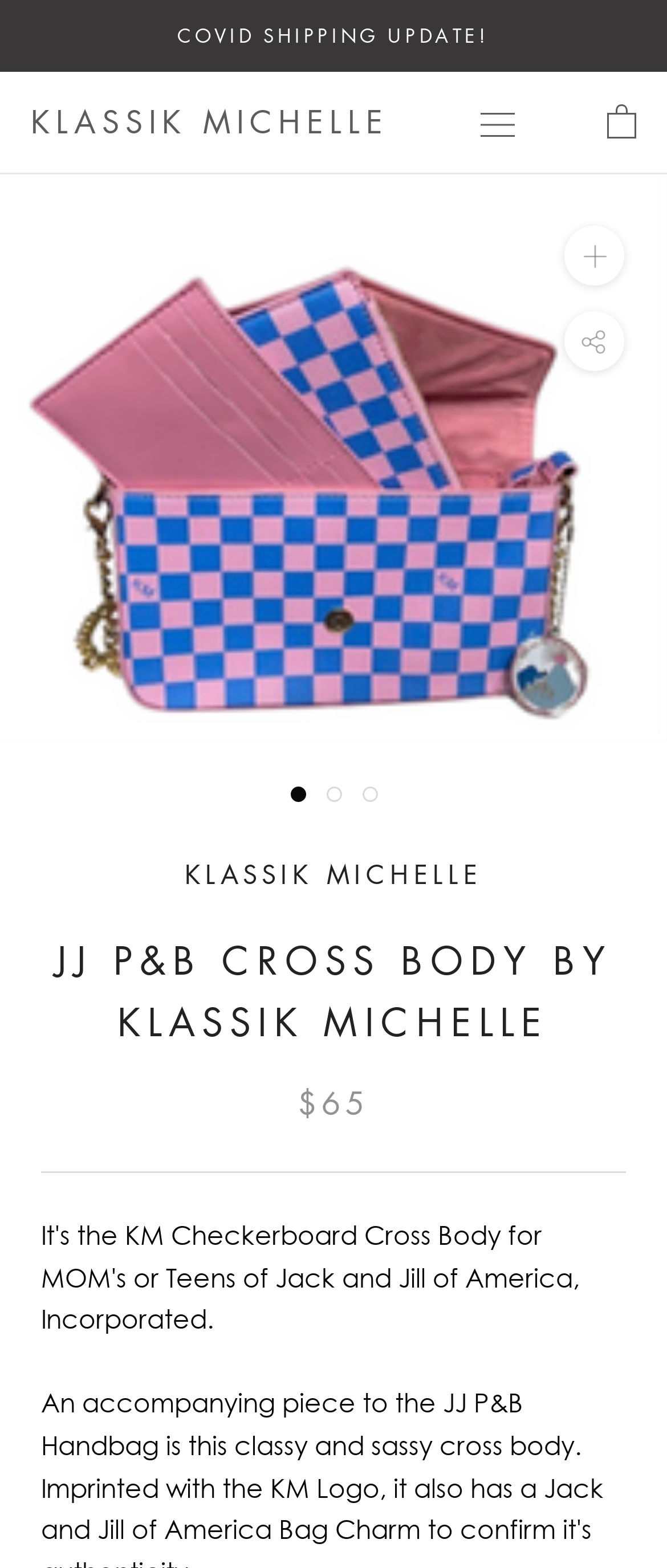What is the price of the product?
Refer to the screenshot and respond with a concise word or phrase.

$65